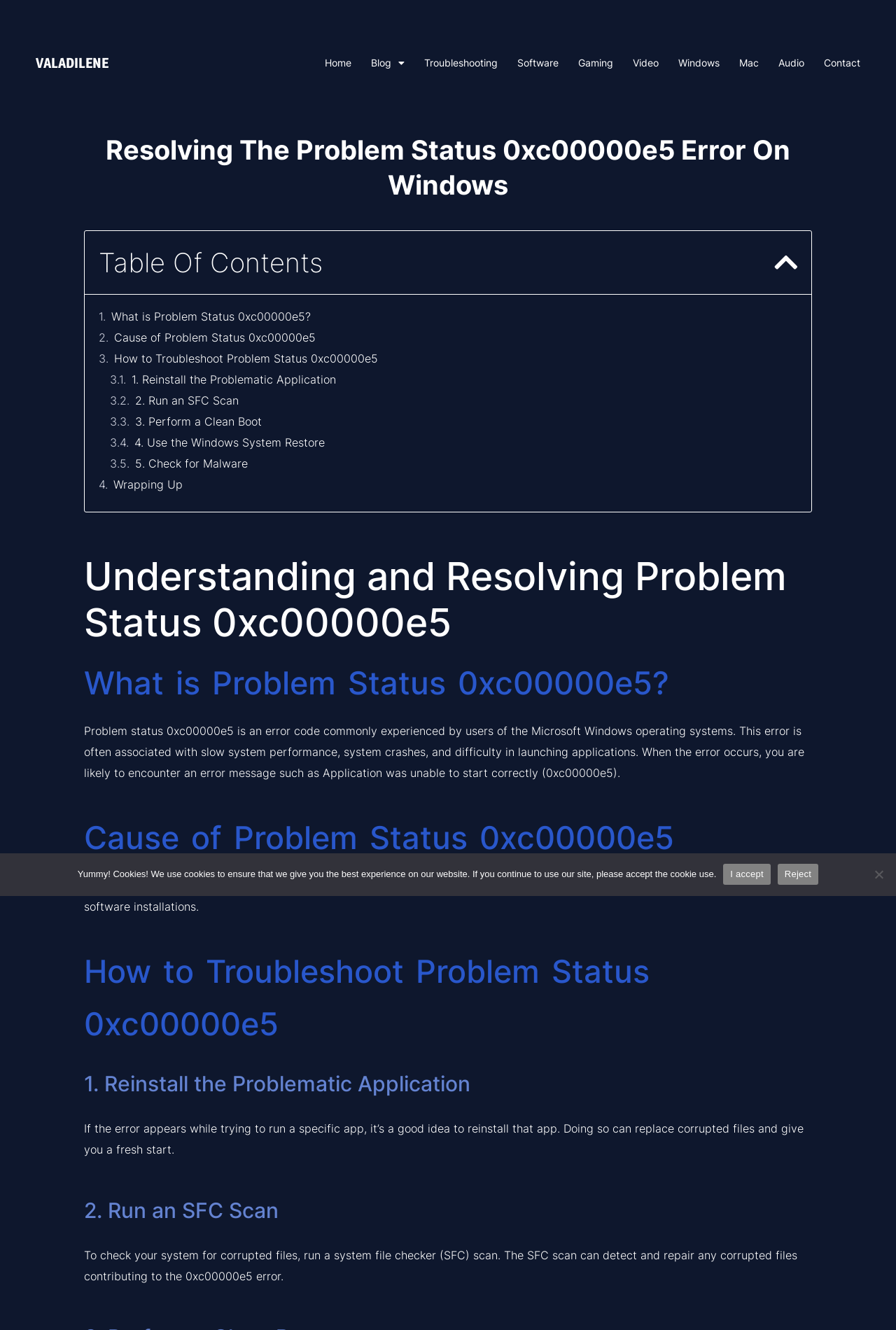Provide the bounding box coordinates of the HTML element described as: "5. Check for Malware". The bounding box coordinates should be four float numbers between 0 and 1, i.e., [left, top, right, bottom].

[0.151, 0.343, 0.277, 0.354]